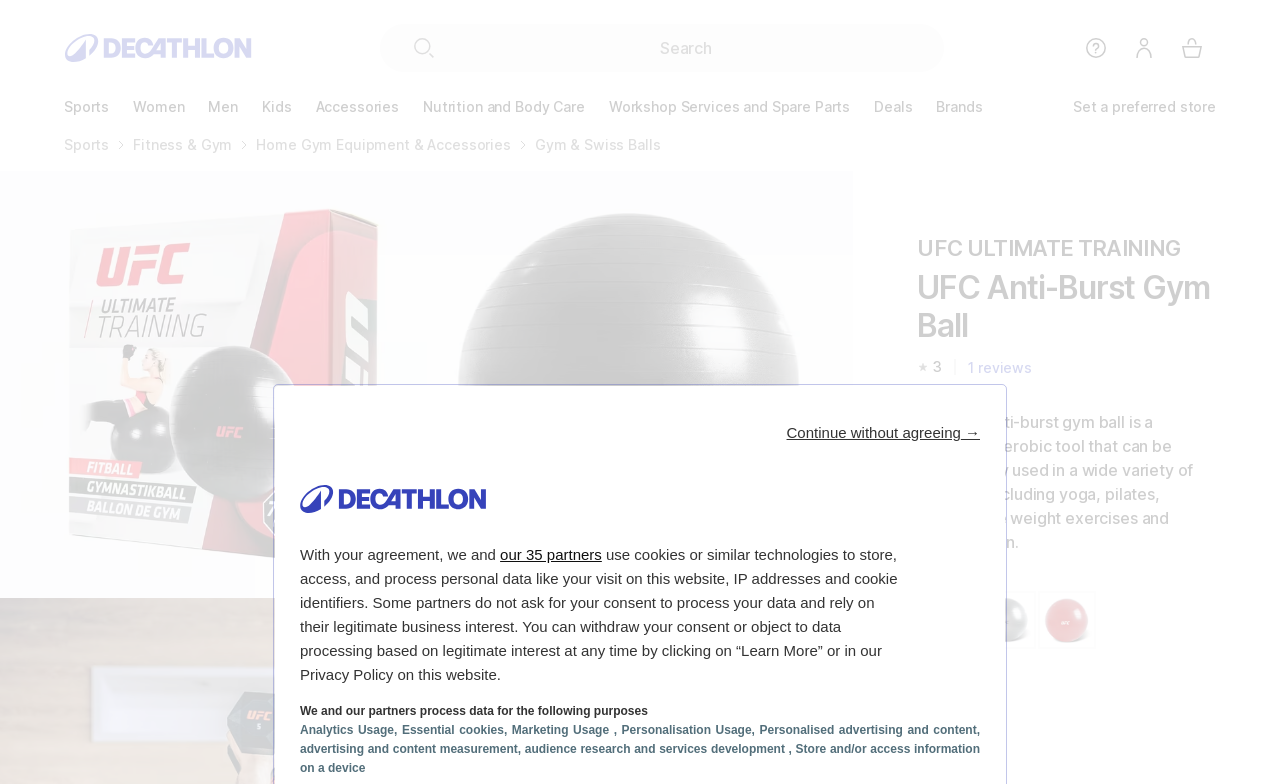Please answer the following question using a single word or phrase: 
What is the color of the UFC Anti-Burst Gym Ball?

black